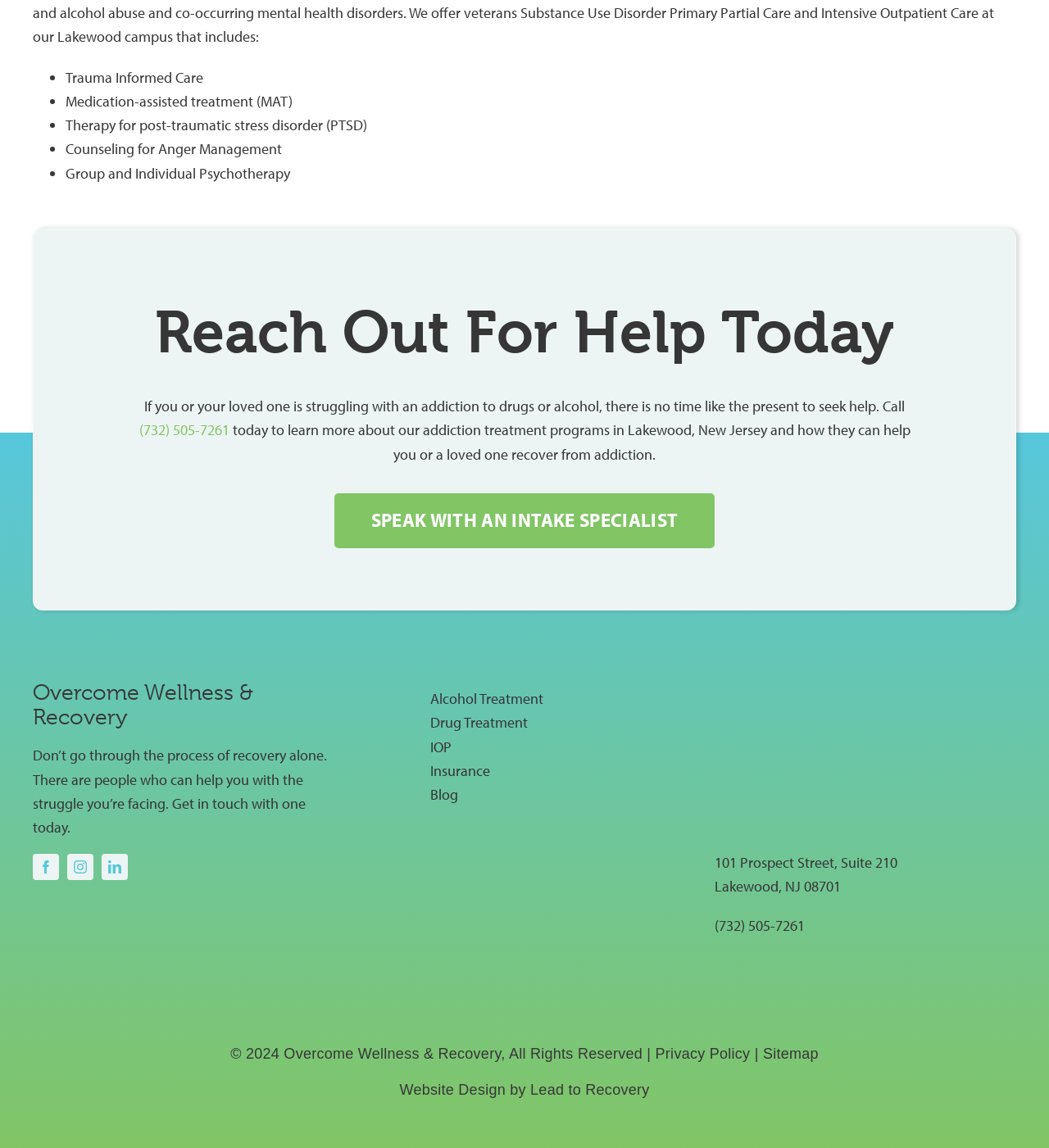What is the address of Overcome Wellness & Recovery?
Give a single word or phrase answer based on the content of the image.

101 Prospect Street, Suite 210, Lakewood, NJ 08701